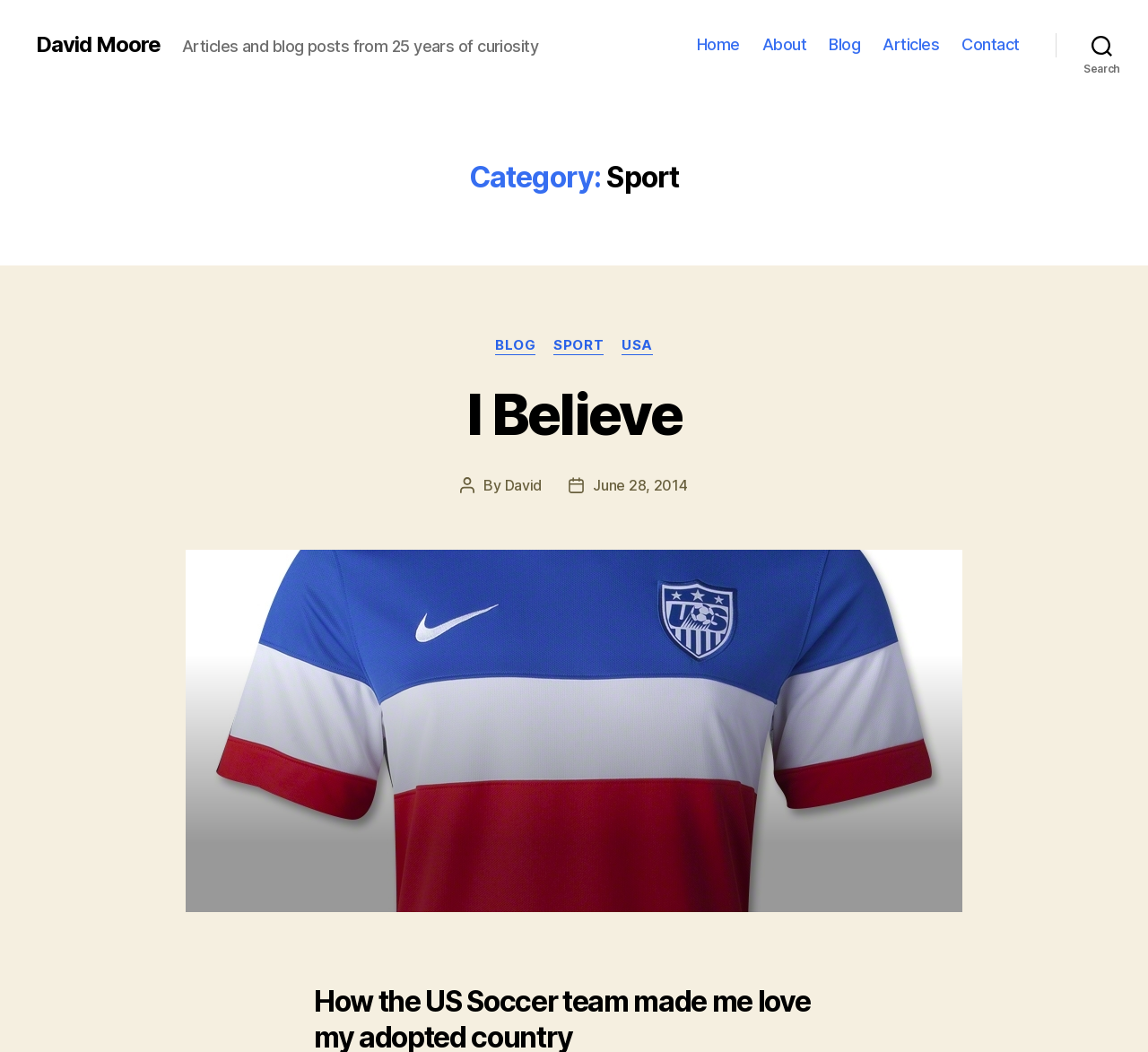Give a full account of the webpage's elements and their arrangement.

The webpage is about David Moore's sports-related articles and blog posts. At the top left, there is a link to "David Moore". Next to it, there is a static text describing the content of the webpage, "Articles and blog posts from 25 years of curiosity". 

On the top right, there is a horizontal navigation menu with five links: "Home", "About", "Blog", "Articles", and "Contact". 

Below the navigation menu, there is a search button on the right side. 

The main content of the webpage is divided into two sections. The top section has a heading "Category: Sport" and lists categories including "BLOG", "SPORT", and "USA" as links. 

The bottom section has a heading "I Believe" with a link to the article "I Believe". Below it, there is information about the post author, "David", and the post date, "June 28, 2014".